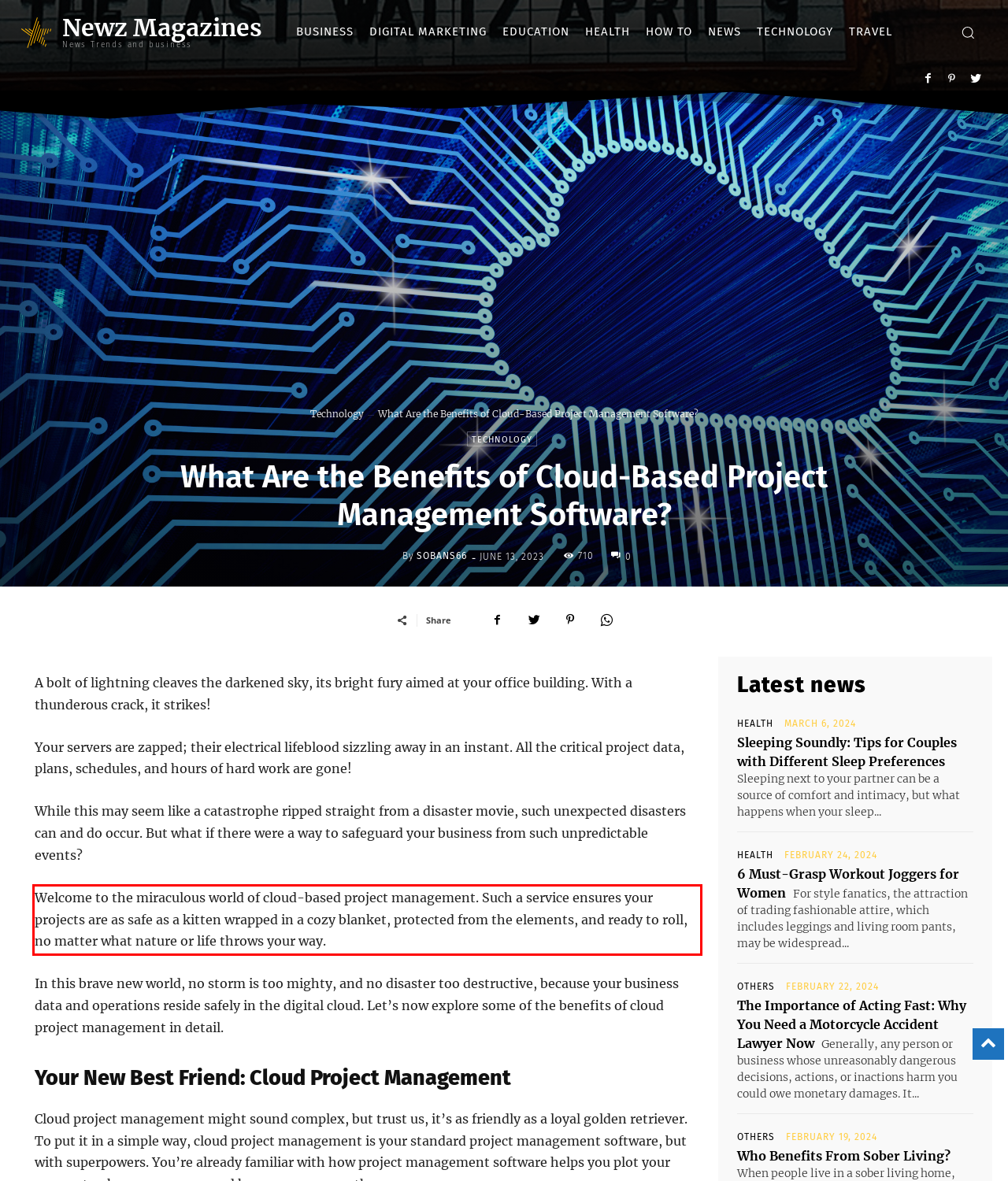Please extract the text content within the red bounding box on the webpage screenshot using OCR.

Welcome to the miraculous world of cloud-based project management. Such a service ensures your projects are as safe as a kitten wrapped in a cozy blanket, protected from the elements, and ready to roll, no matter what nature or life throws your way.